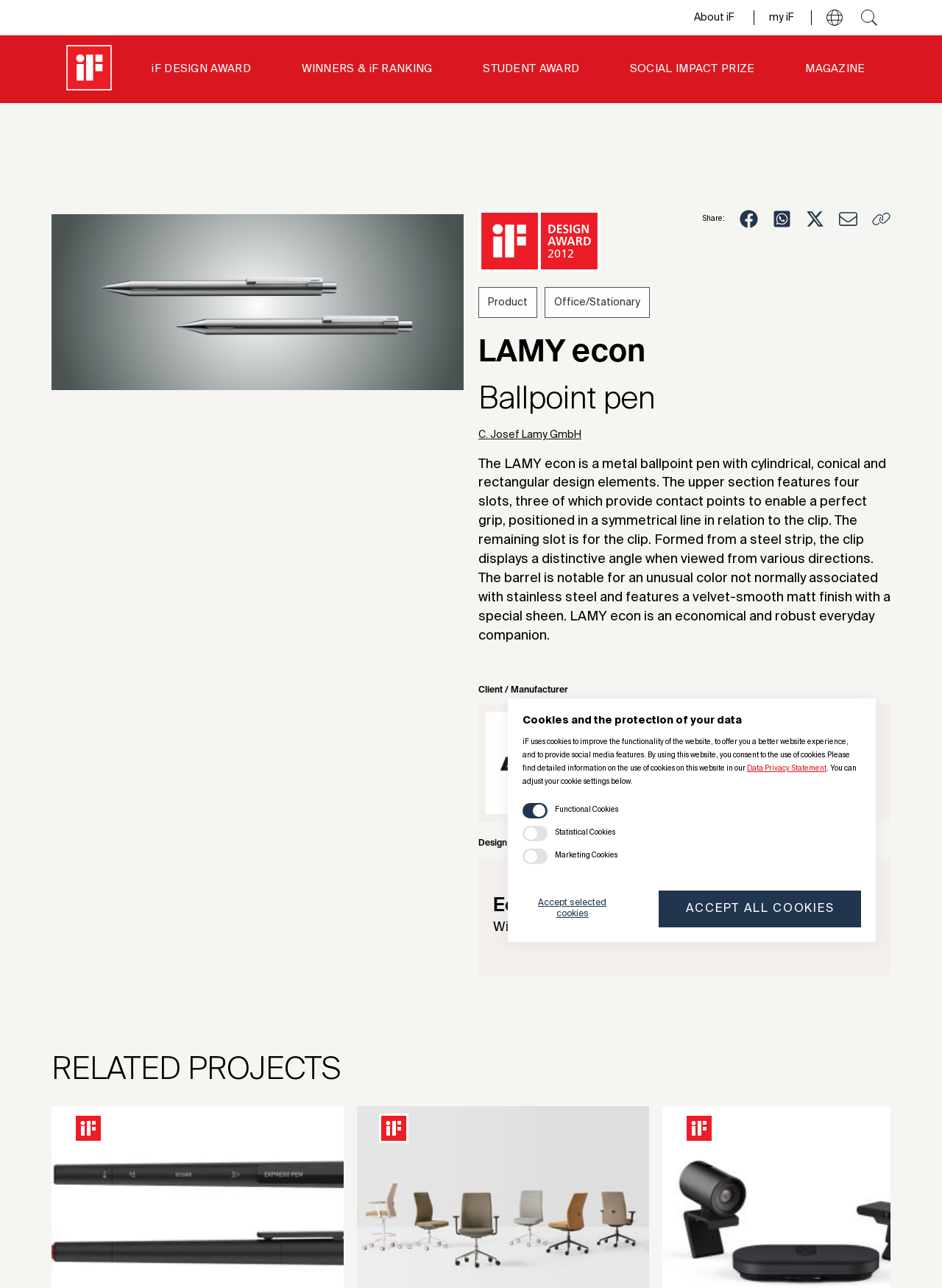Please locate the bounding box coordinates of the region I need to click to follow this instruction: "View the 'LAMY econ' product".

[0.508, 0.223, 0.578, 0.253]